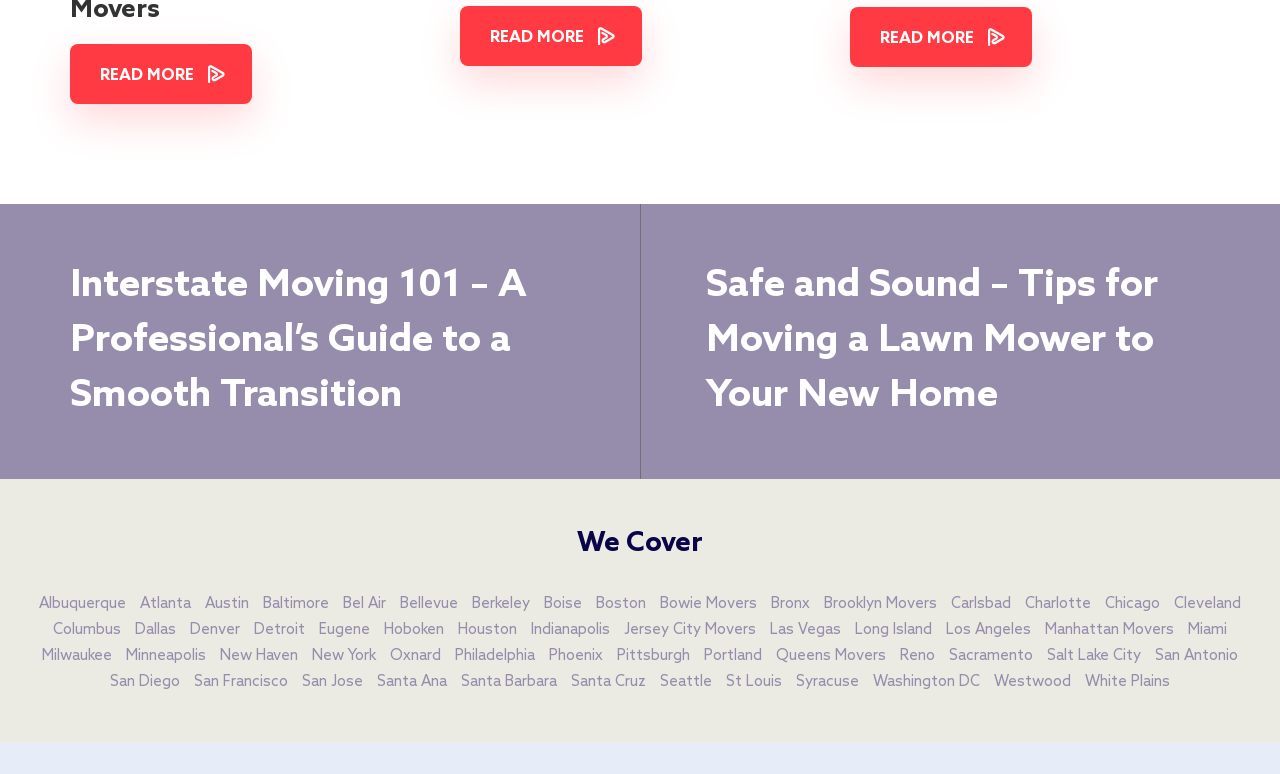Could you locate the bounding box coordinates for the section that should be clicked to accomplish this task: "Discover moving services in San Francisco".

[0.148, 0.854, 0.229, 0.908]